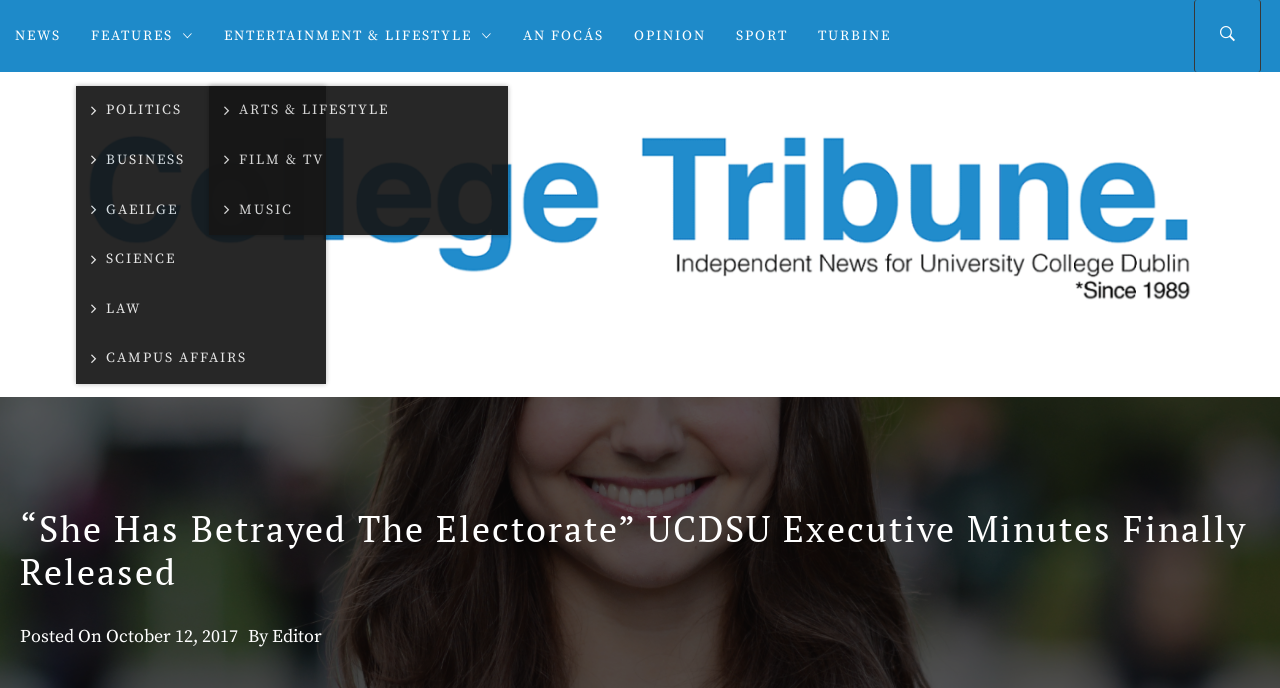Please find and report the bounding box coordinates of the element to click in order to perform the following action: "search for something". The coordinates should be expressed as four float numbers between 0 and 1, in the format [left, top, right, bottom].

[0.933, 0.0, 0.985, 0.105]